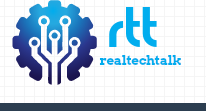What is the overall aesthetic of the logo?
Use the image to give a comprehensive and detailed response to the question.

The caption describes the color scheme as transitioning from blue to navy, which creates a sense of professionalism. However, the modern design and sleek font also convey an approachable tone, making the logo appealing to both tech enthusiasts and professionals.